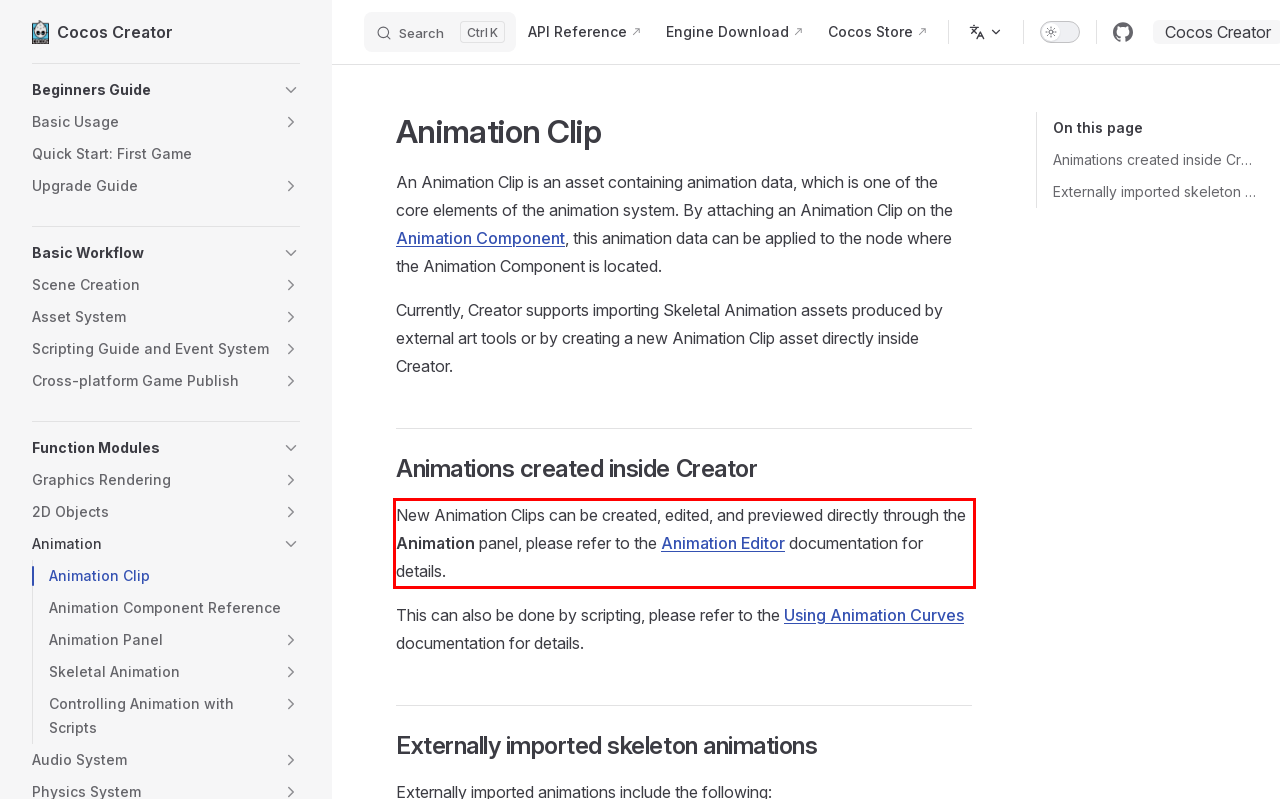Given a screenshot of a webpage with a red bounding box, extract the text content from the UI element inside the red bounding box.

New Animation Clips can be created, edited, and previewed directly through the Animation panel, please refer to the Animation Editor documentation for details.